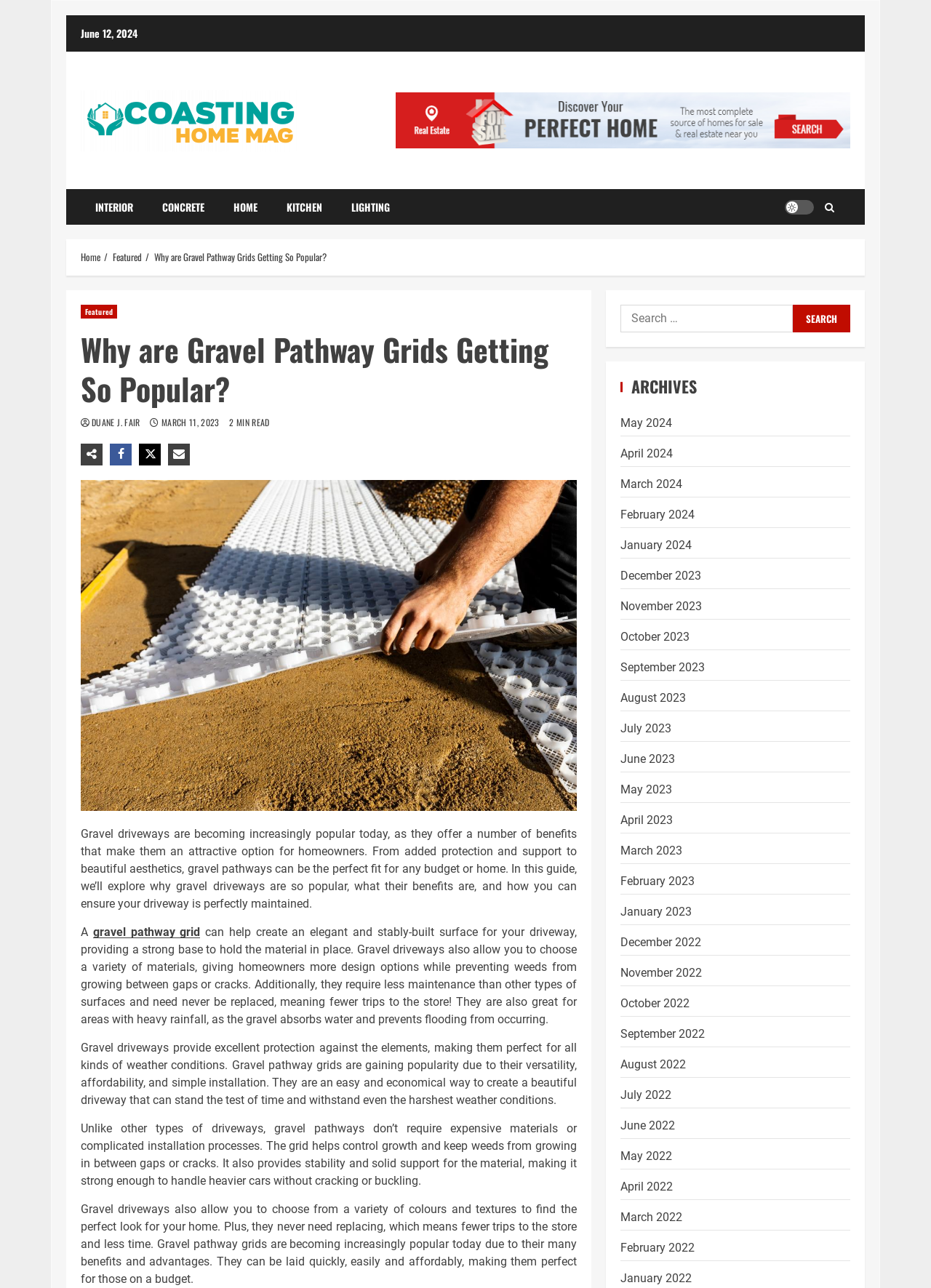What is the main heading of this webpage? Please extract and provide it.

Why are Gravel Pathway Grids Getting So Popular?